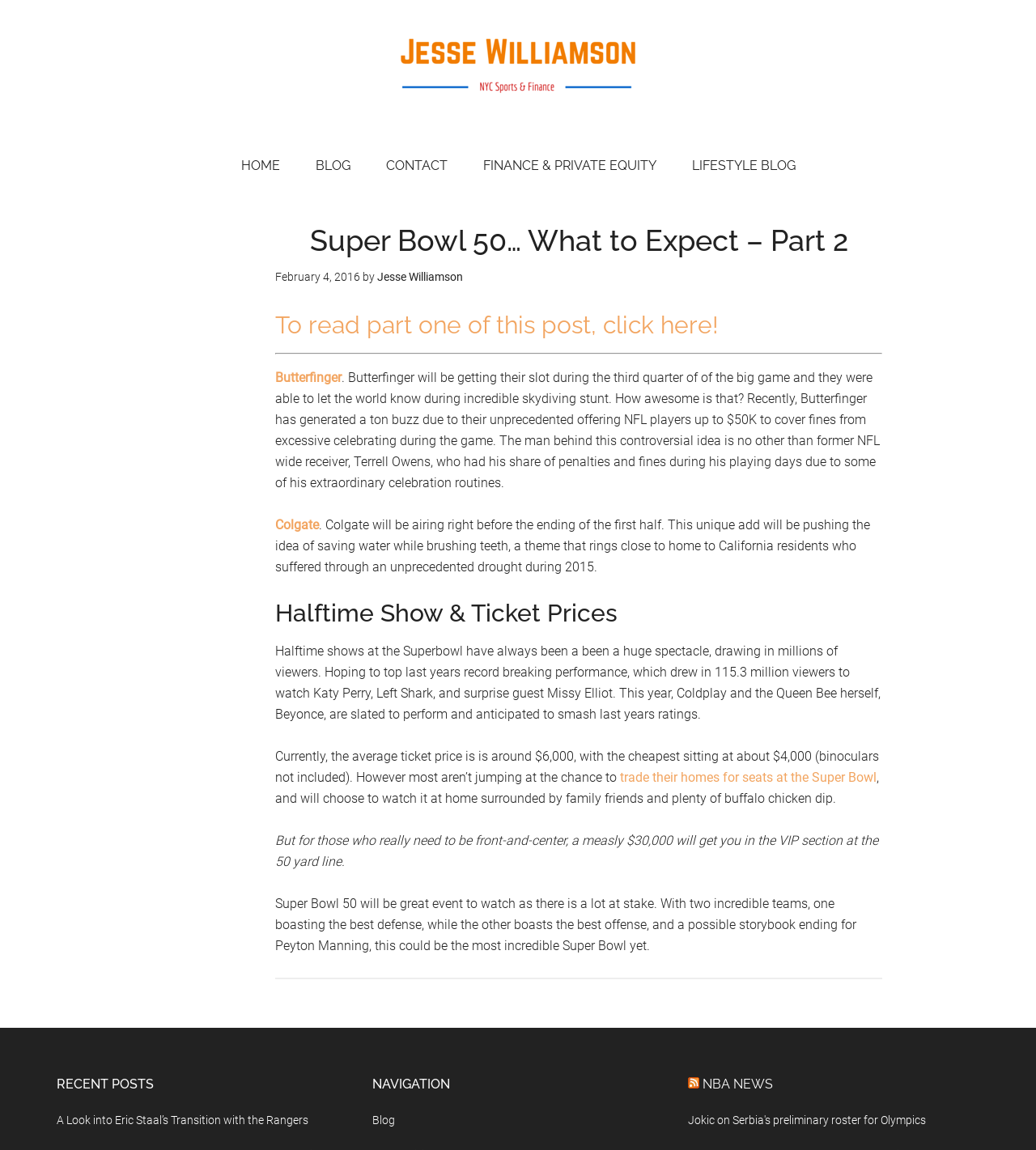Identify the coordinates of the bounding box for the element that must be clicked to accomplish the instruction: "Read the article 'Super Bowl 50… What to Expect – Part 2'".

[0.266, 0.196, 0.852, 0.222]